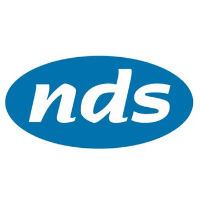Please provide a short answer using a single word or phrase for the question:
What is the font style of the 'nds' initials?

Sleek, modern